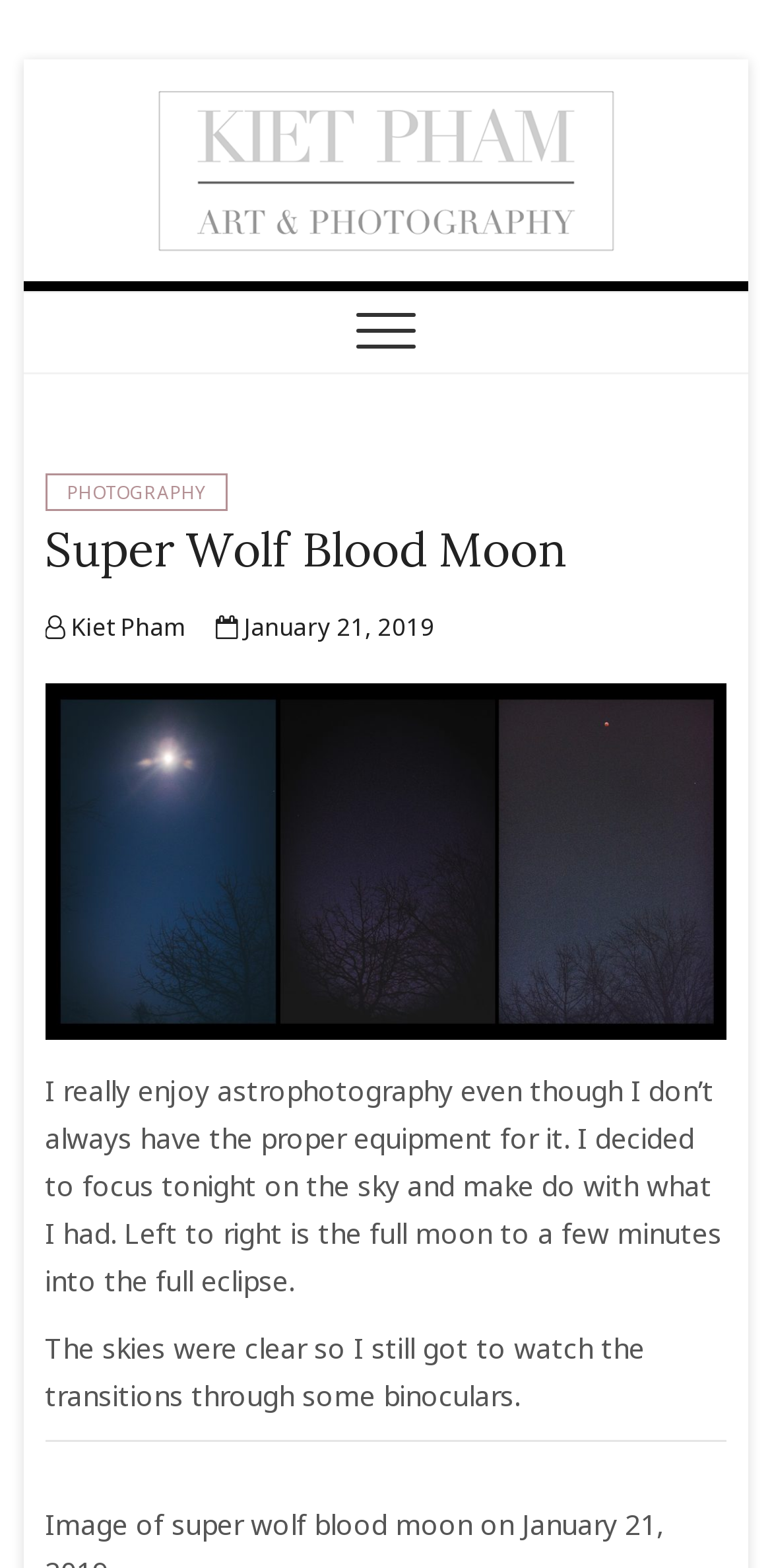Carefully examine the image and provide an in-depth answer to the question: What is the date of the photograph?

The date of the photograph can be found in the link ' January 21, 2019' which suggests that the photograph was taken on this date.